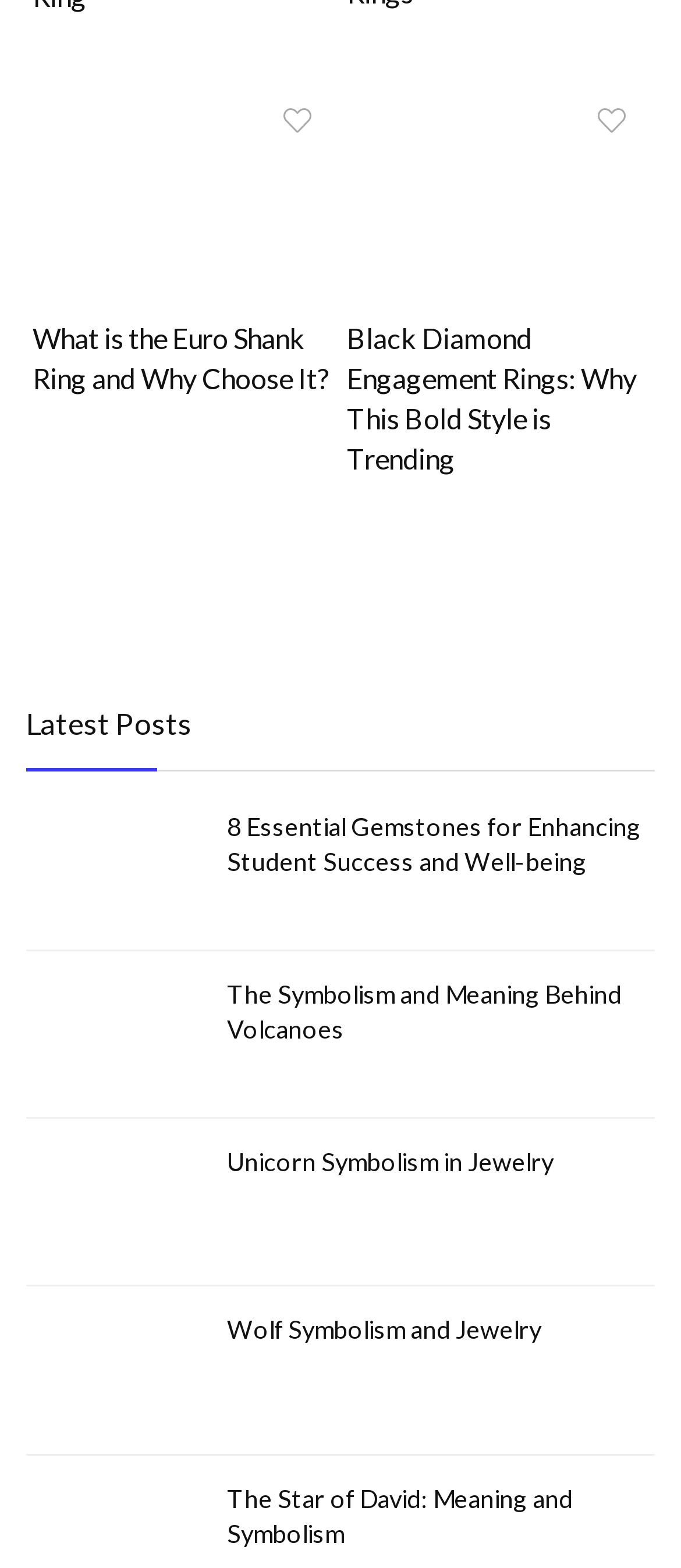Please specify the bounding box coordinates of the clickable section necessary to execute the following command: "Learn about Unicorn Symbolism in Jewelry".

[0.038, 0.73, 0.295, 0.75]